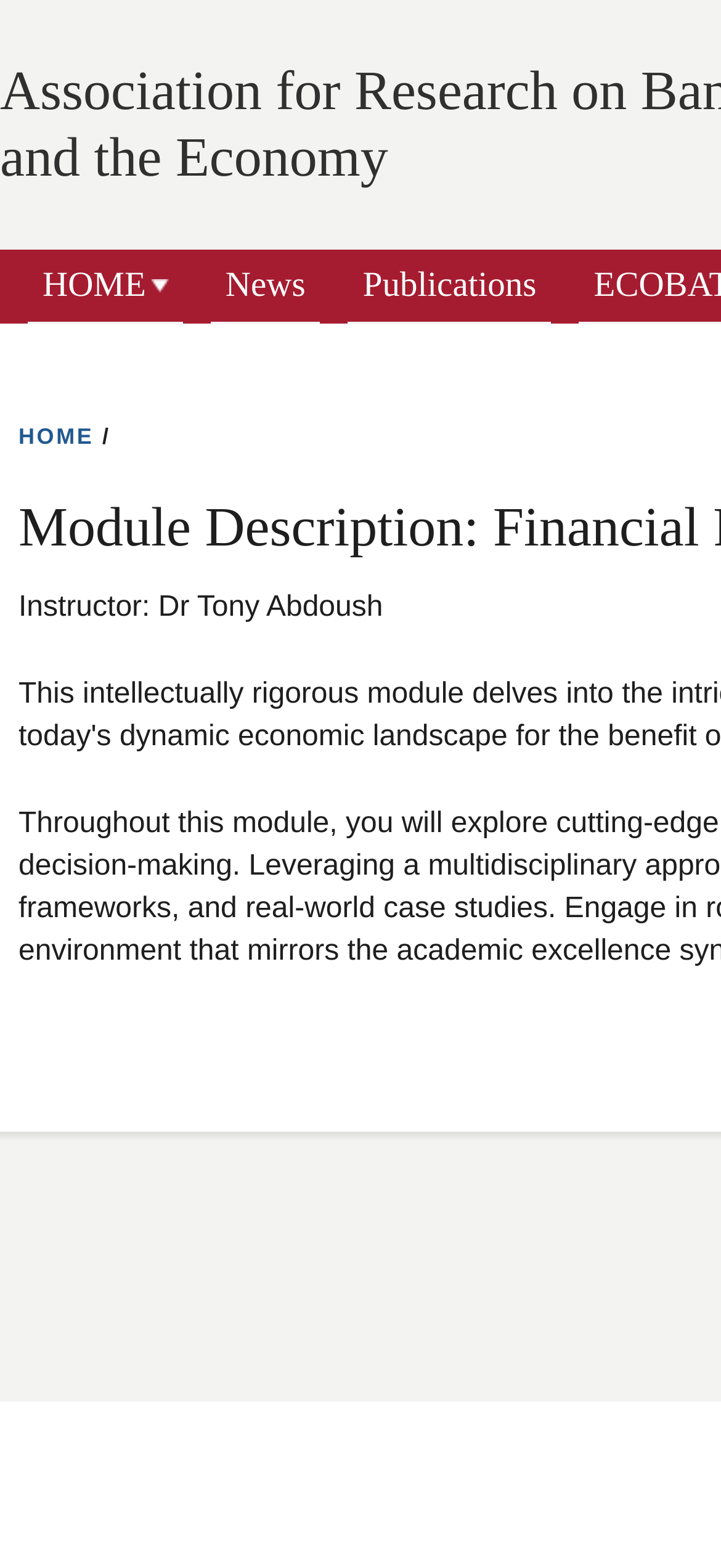Find and extract the text of the primary heading on the webpage.

Association for Research on Banking and the Economy